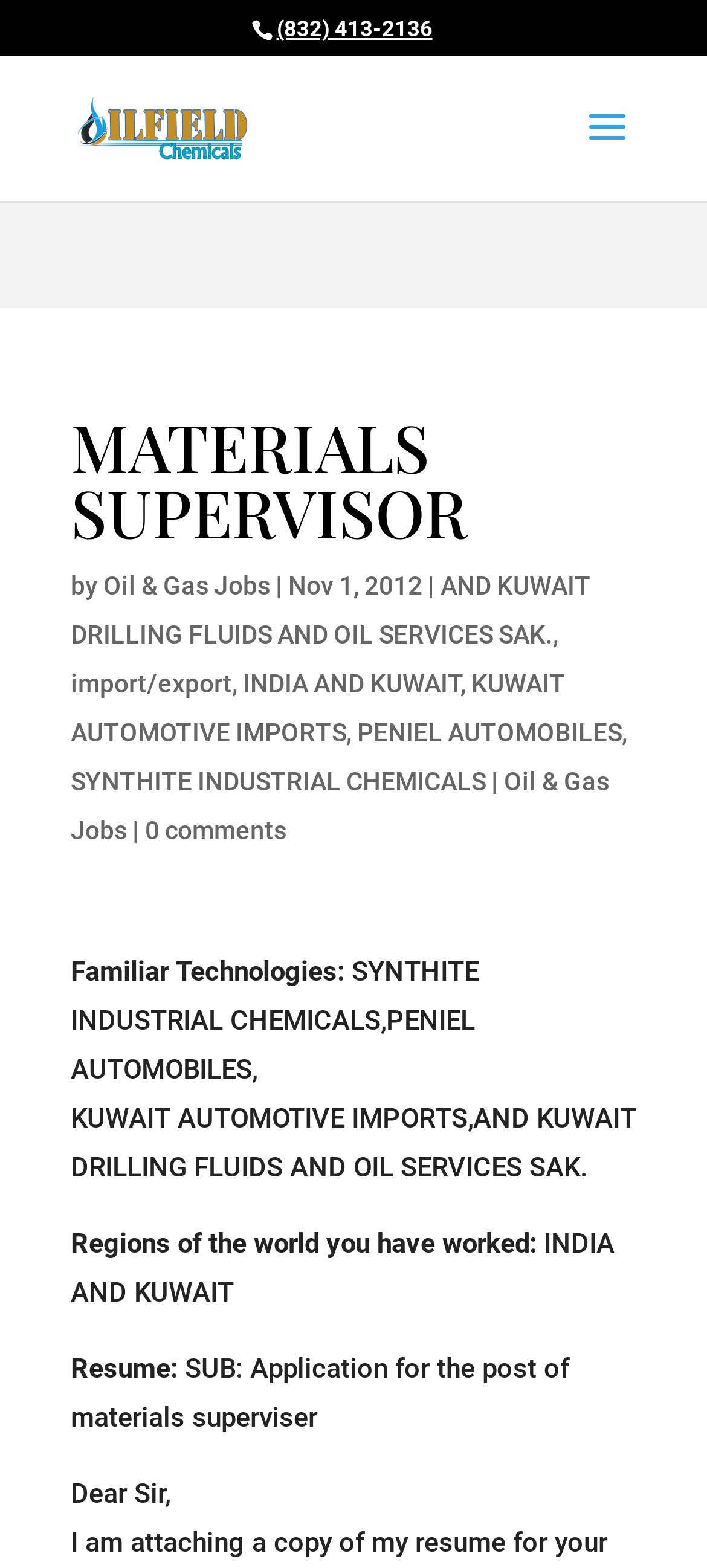Respond with a single word or phrase to the following question: What is the job title of the person?

Materials Supervisor